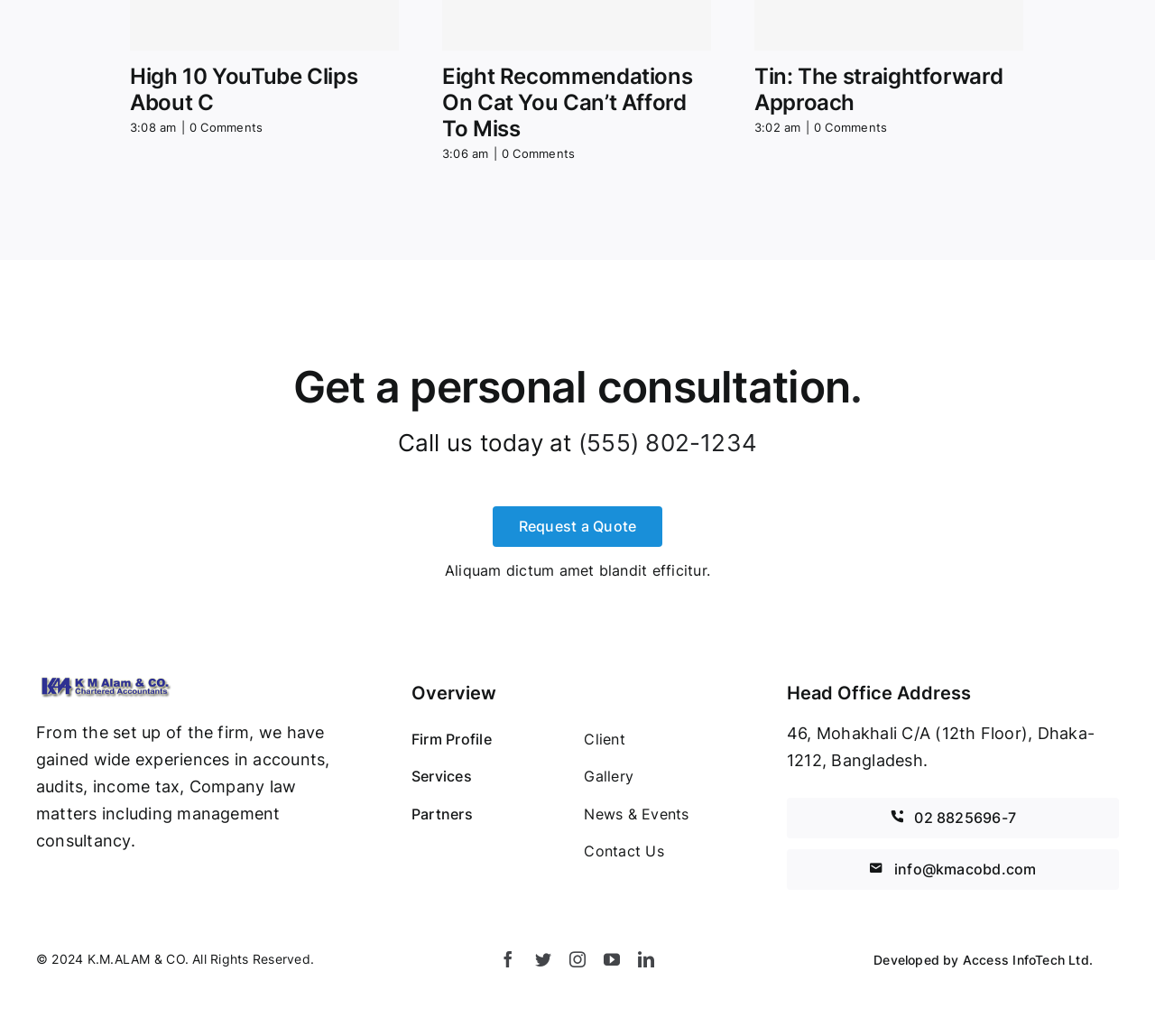Can you identify the bounding box coordinates of the clickable region needed to carry out this instruction: 'Request a Quote'? The coordinates should be four float numbers within the range of 0 to 1, stated as [left, top, right, bottom].

[0.426, 0.488, 0.574, 0.528]